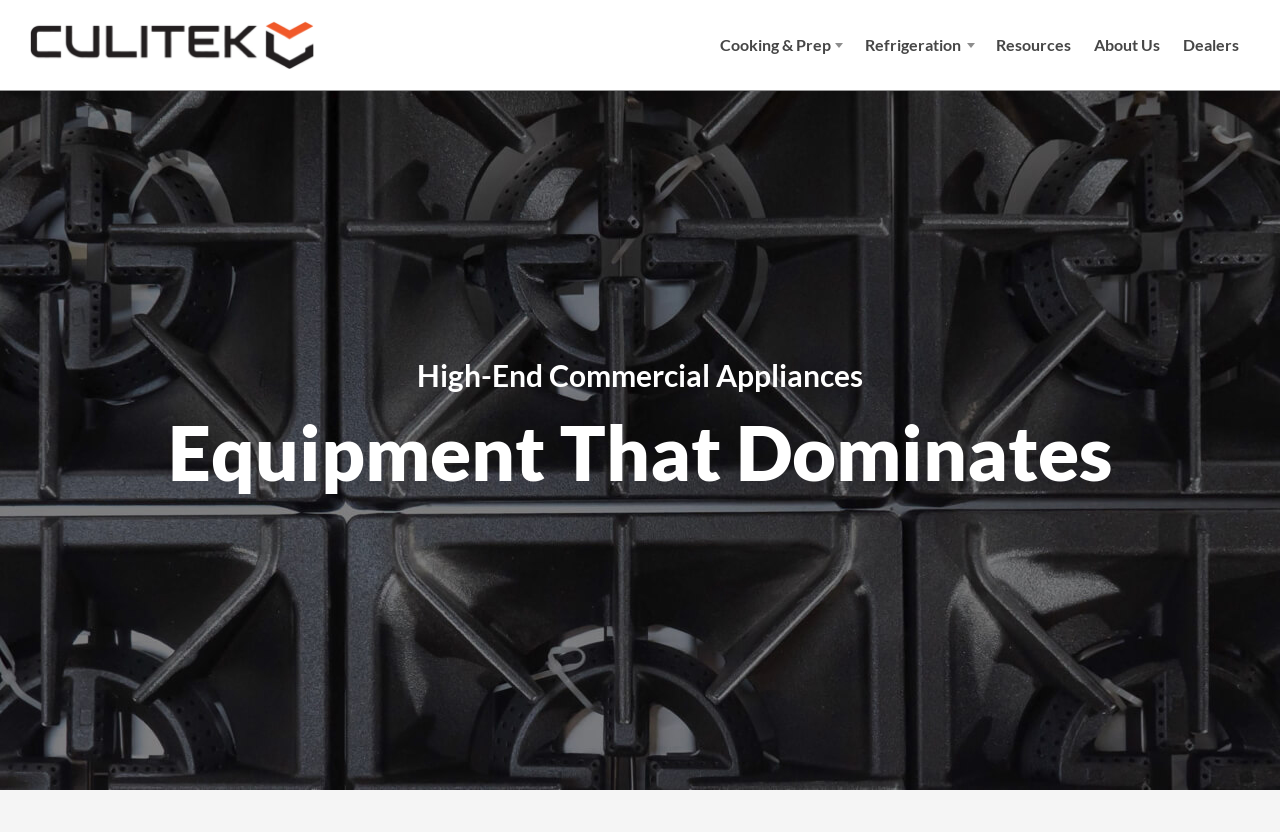Please find the bounding box coordinates of the element that must be clicked to perform the given instruction: "View Ranges & Ovens". The coordinates should be four float numbers from 0 to 1, i.e., [left, top, right, bottom].

[0.468, 0.145, 0.596, 0.194]